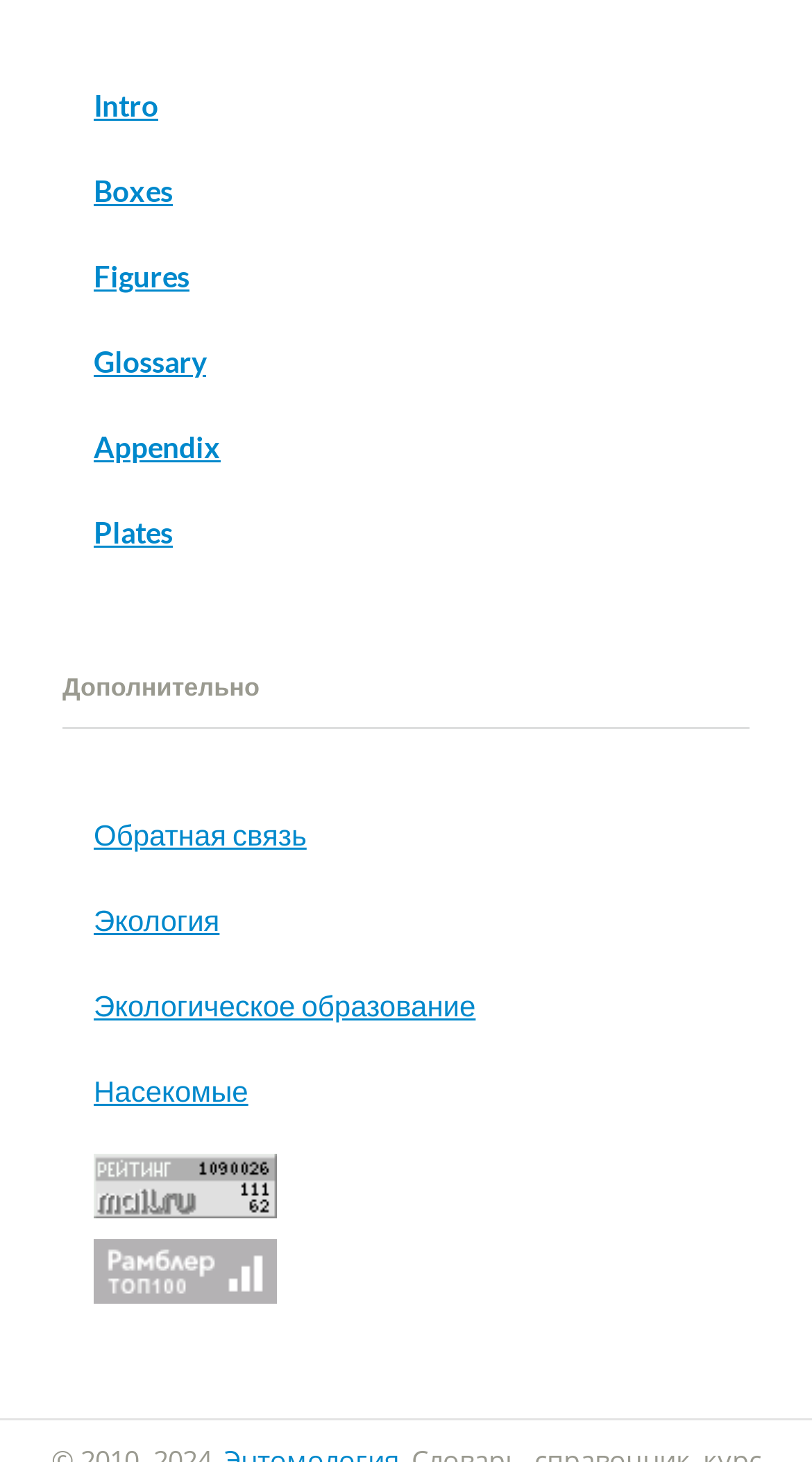Identify the bounding box coordinates for the region to click in order to carry out this instruction: "View Glossary". Provide the coordinates using four float numbers between 0 and 1, formatted as [left, top, right, bottom].

[0.115, 0.225, 0.885, 0.269]